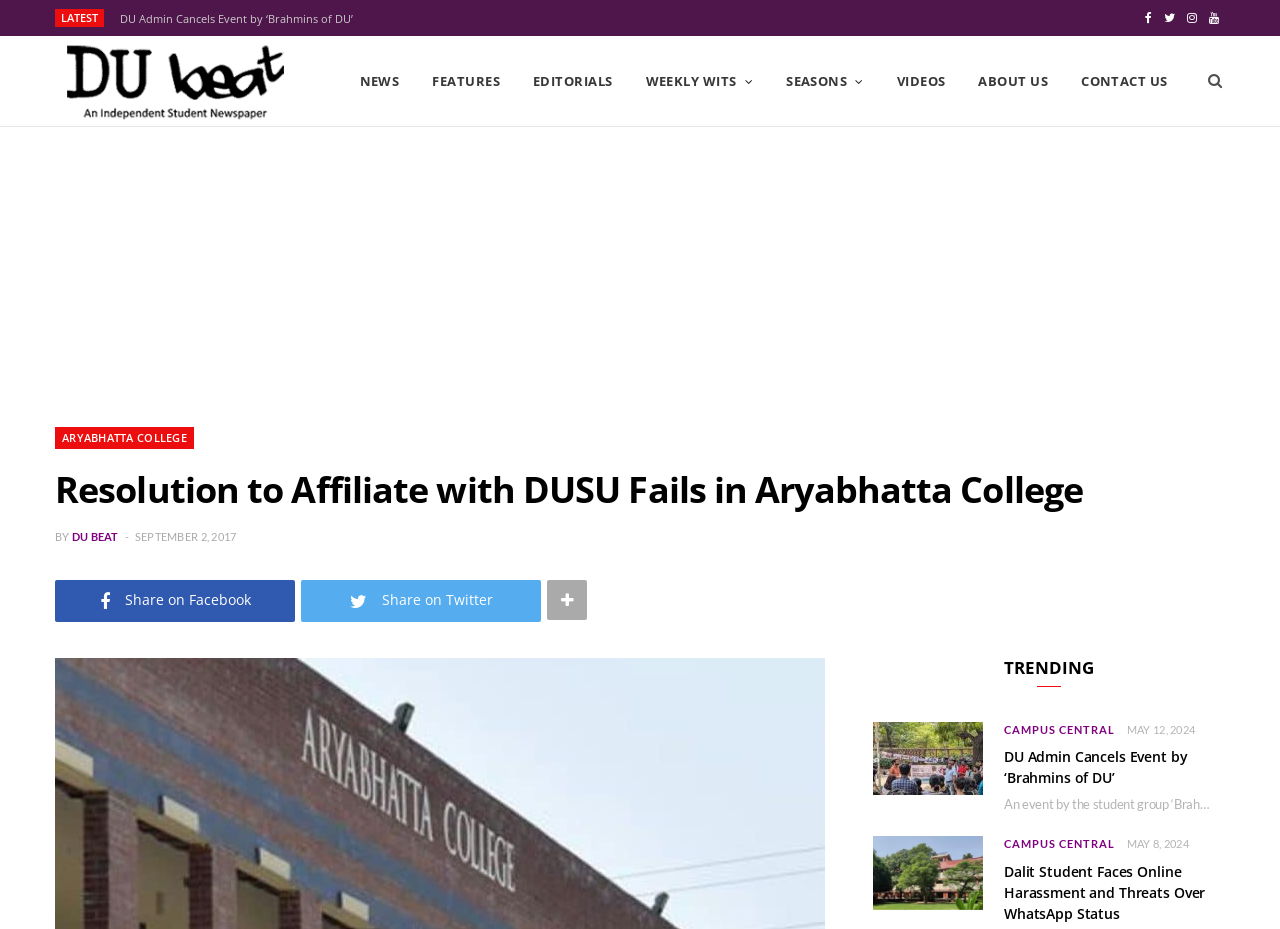Please locate the clickable area by providing the bounding box coordinates to follow this instruction: "Check the trending article 'DU Admin Cancels Event by ‘Brahmins of DU’'".

[0.784, 0.803, 0.957, 0.849]